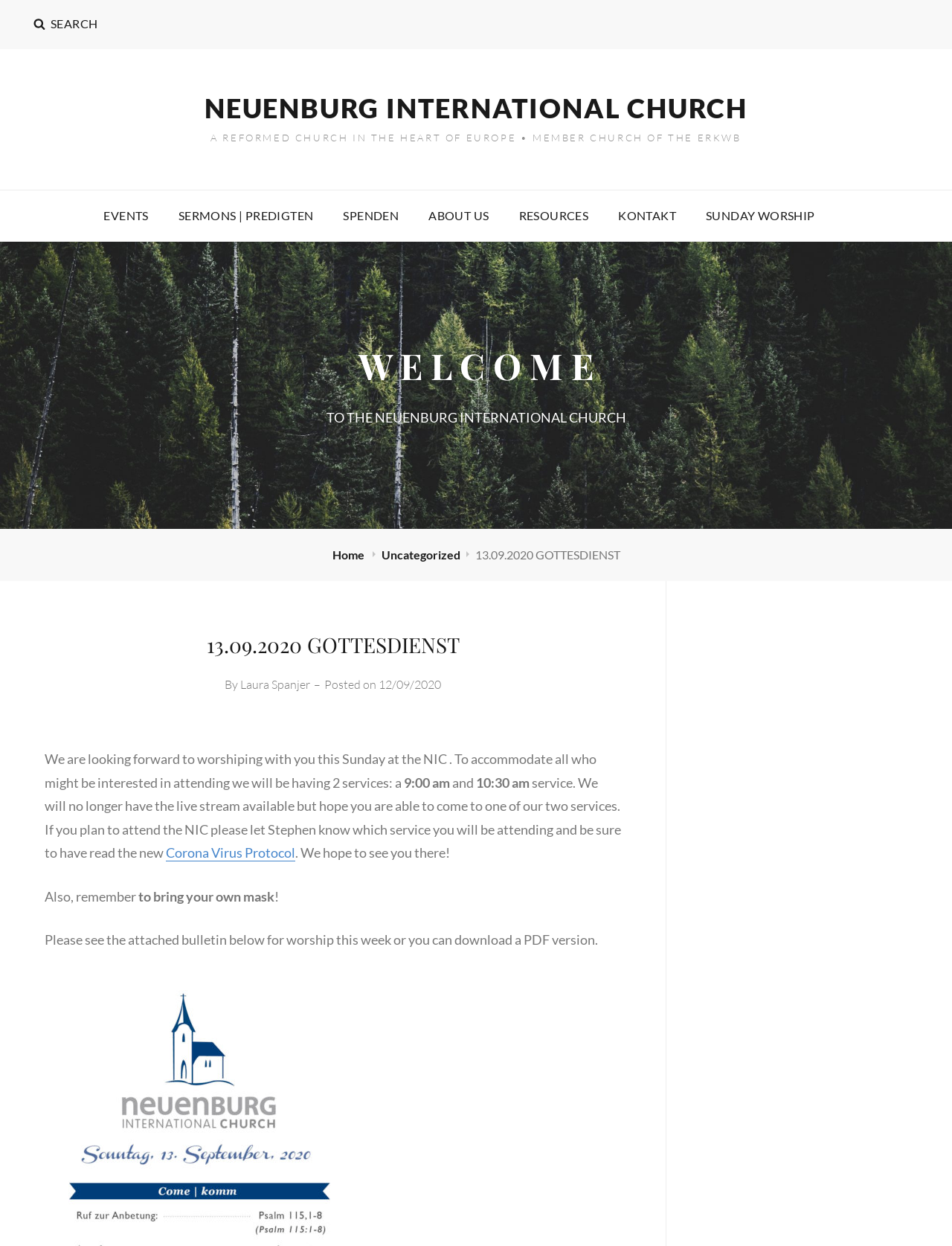What is the author of the post?
Give a one-word or short-phrase answer derived from the screenshot.

Laura Spanjer